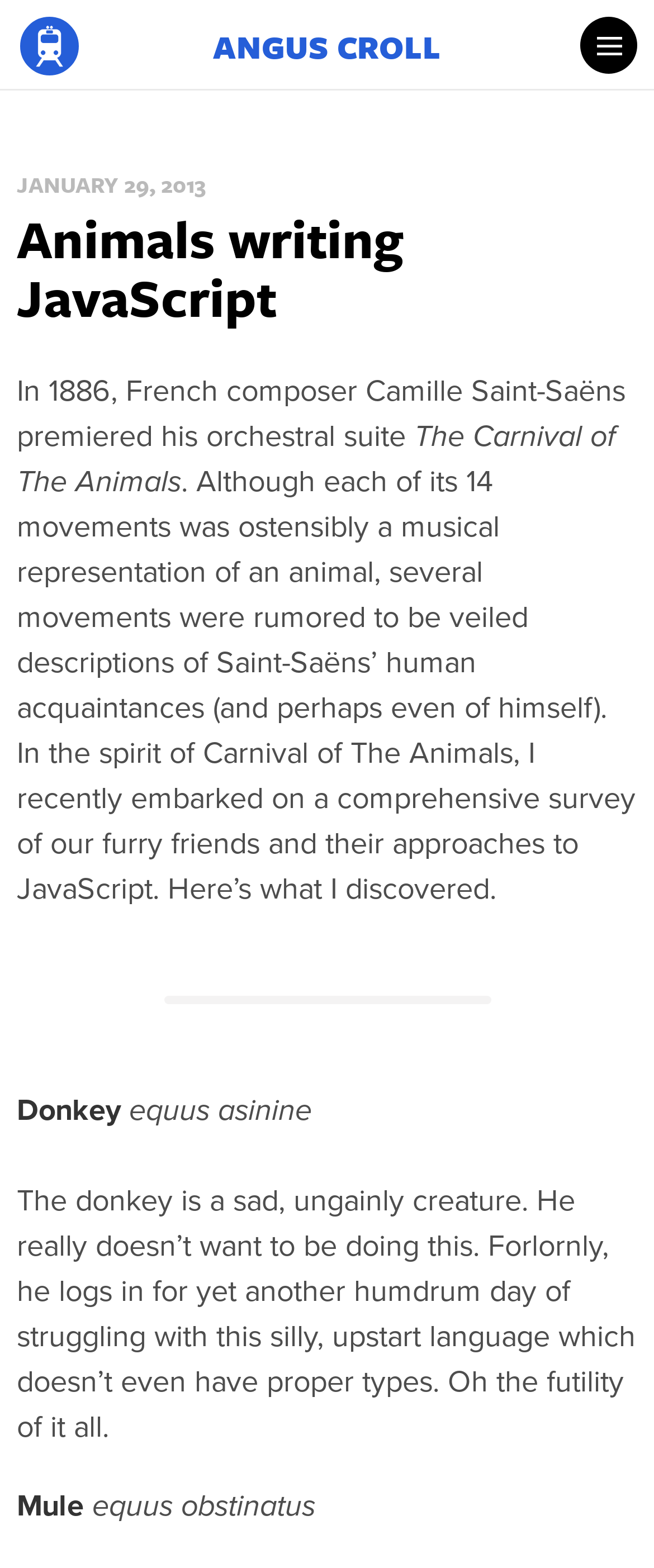What is the name of the animal described as 'a sad, ungainly creature'?
Using the information from the image, give a concise answer in one word or a short phrase.

Donkey